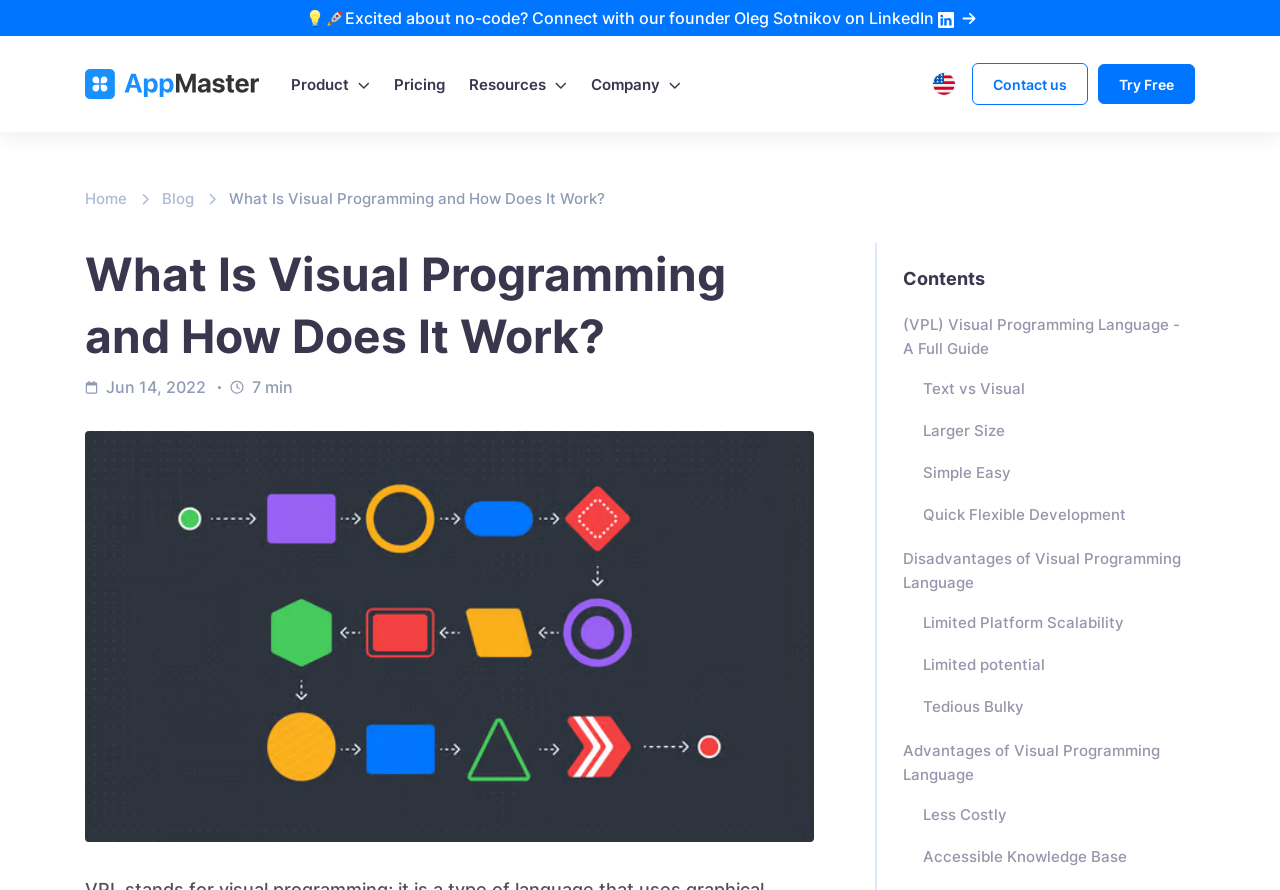What is the name of the company?
We need a detailed and meticulous answer to the question.

The company name can be found in the top left corner of the webpage, where it says 'AppMaster' with a logo next to it.